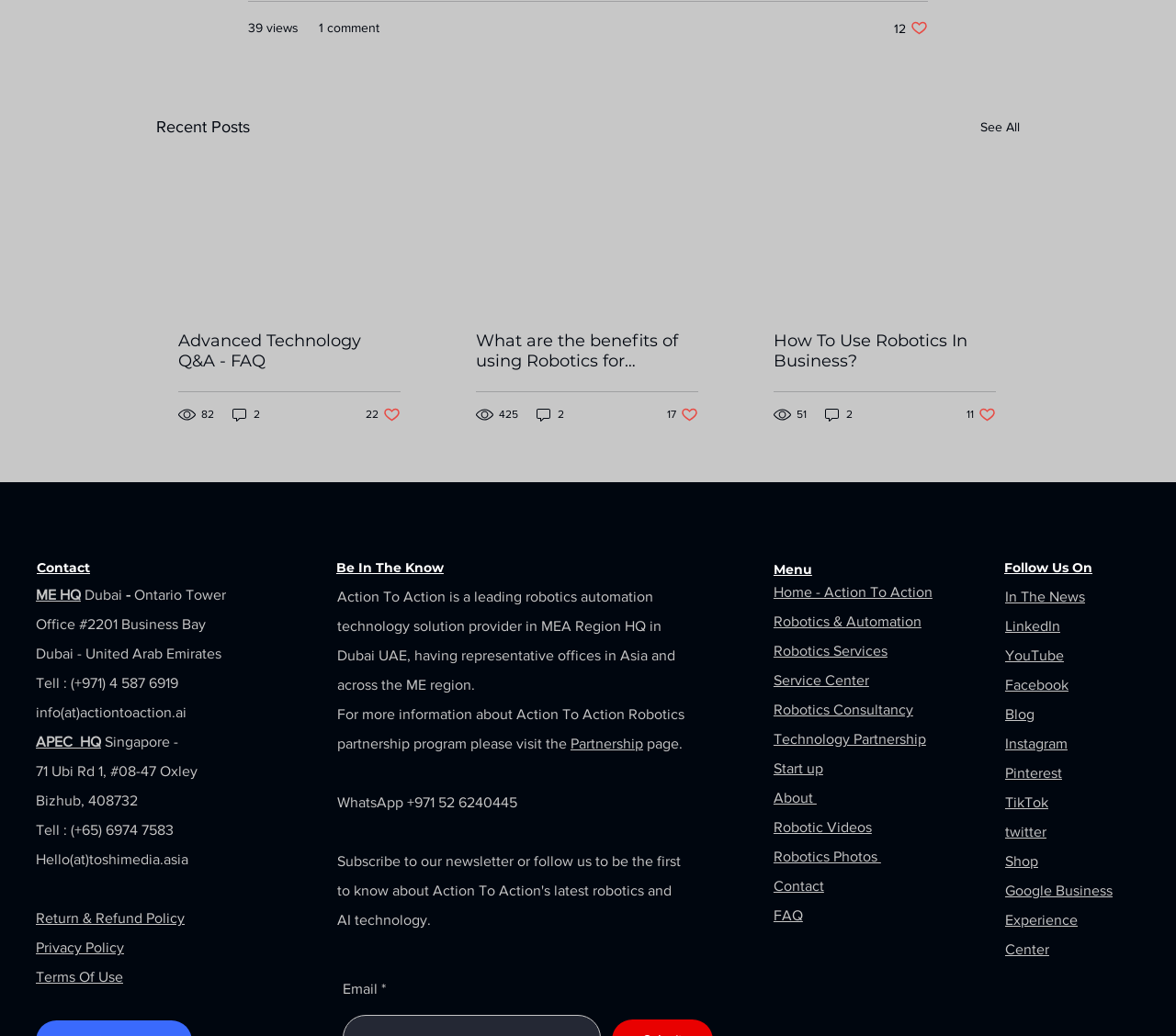Find the bounding box coordinates of the clickable region needed to perform the following instruction: "Contact us". The coordinates should be provided as four float numbers between 0 and 1, i.e., [left, top, right, bottom].

[0.031, 0.54, 0.077, 0.556]